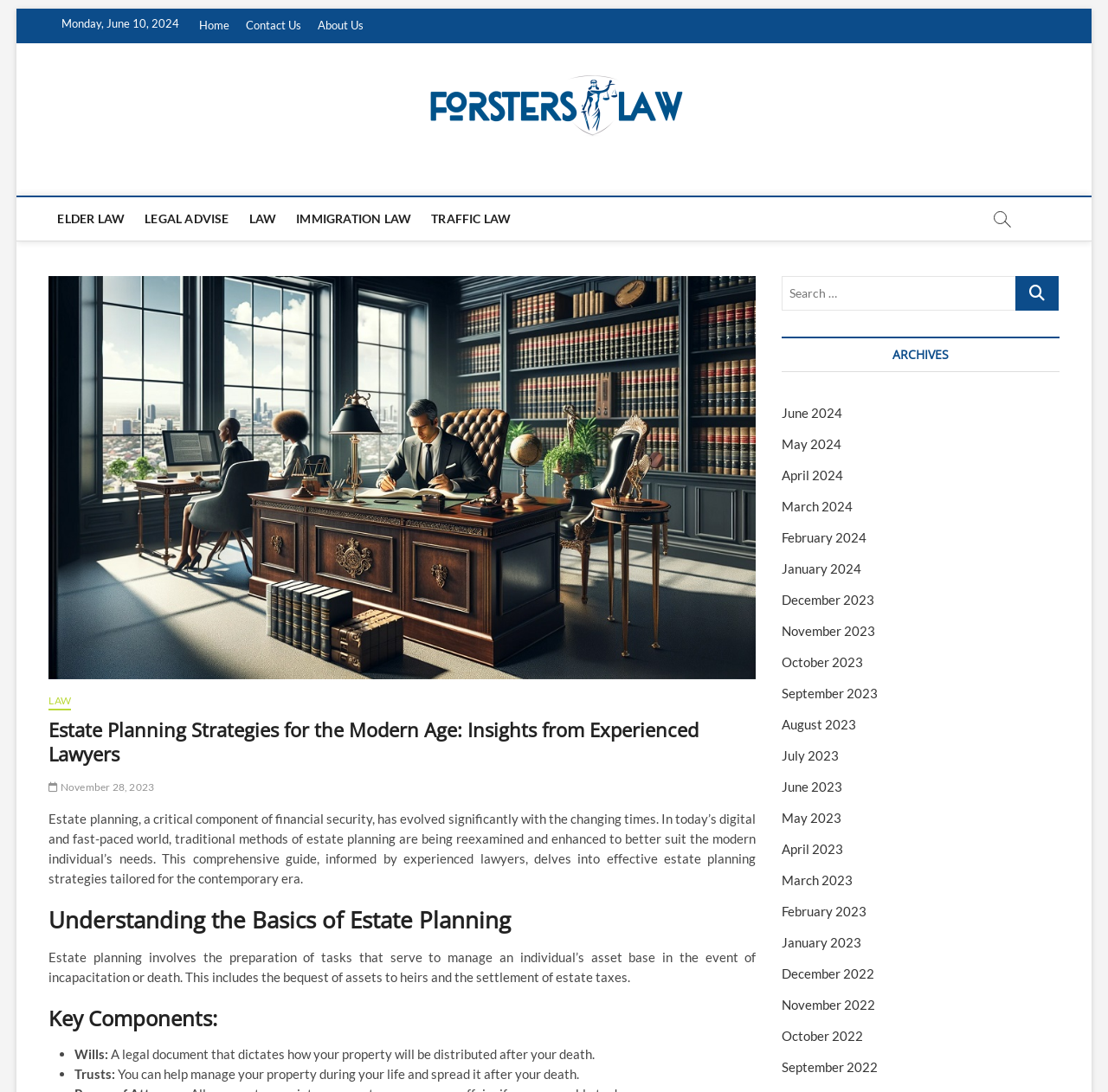Locate the bounding box coordinates of the element to click to perform the following action: 'Click on the 'Home' link'. The coordinates should be given as four float values between 0 and 1, in the form of [left, top, right, bottom].

[0.174, 0.008, 0.214, 0.04]